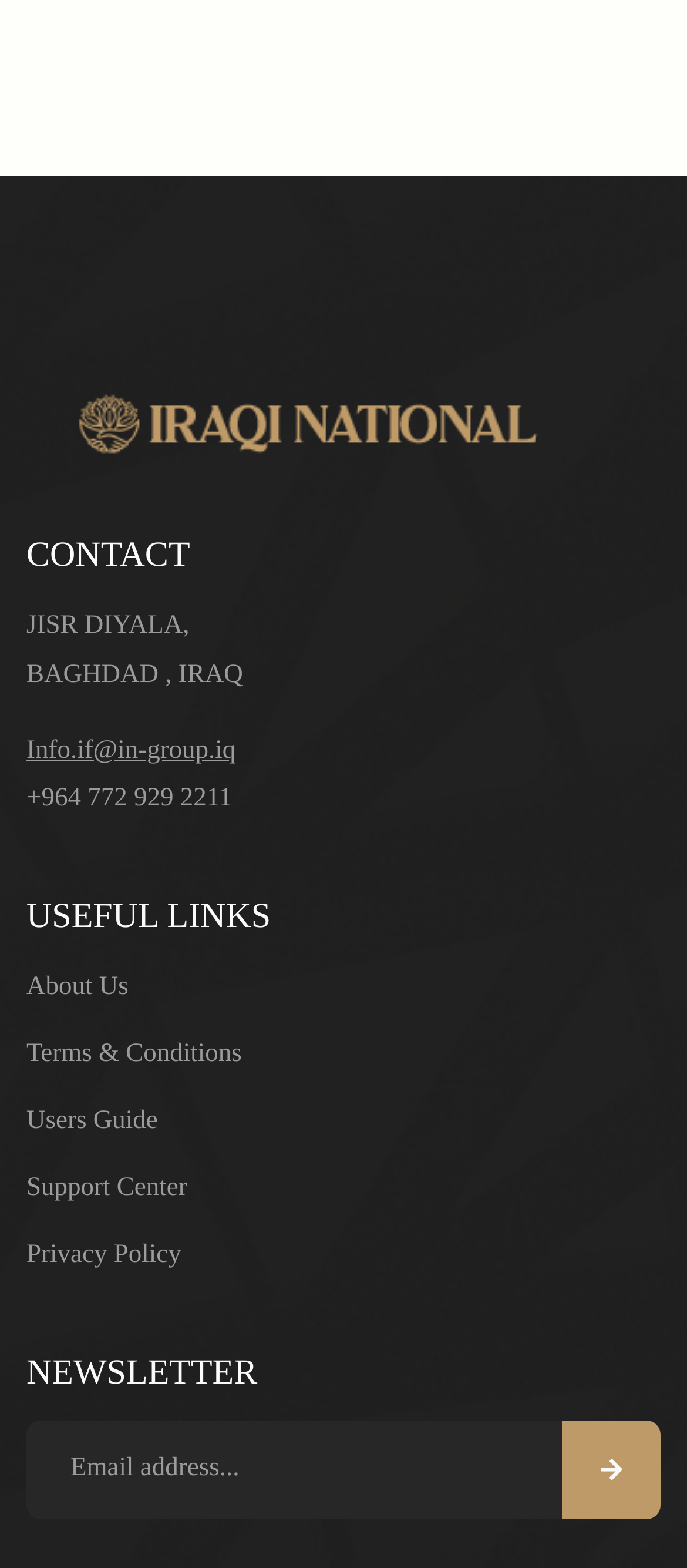Provide your answer in one word or a succinct phrase for the question: 
How many headings are there on the webpage?

3